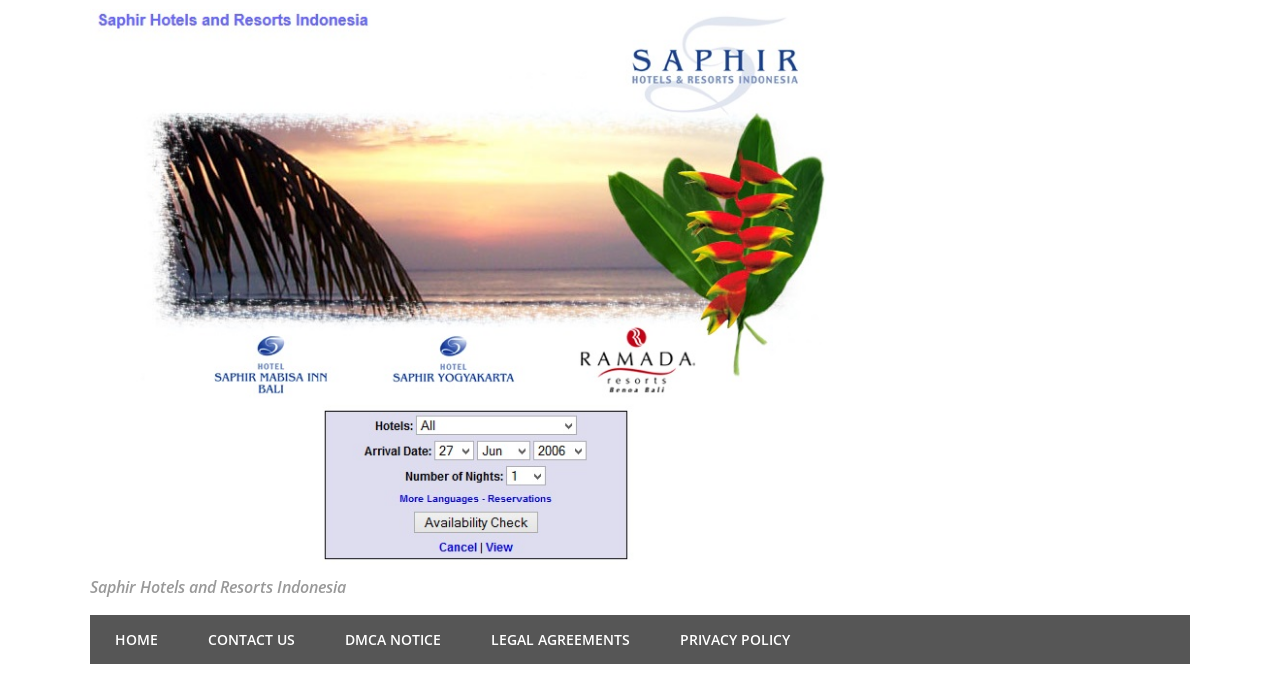How many navigation links are at the bottom of the page?
Deliver a detailed and extensive answer to the question.

To determine the number of navigation links at the bottom of the page, I looked at the link elements with y-coordinates greater than 0.9. There are five link elements with y-coordinates greater than 0.9, which suggests that there are five navigation links at the bottom of the page.